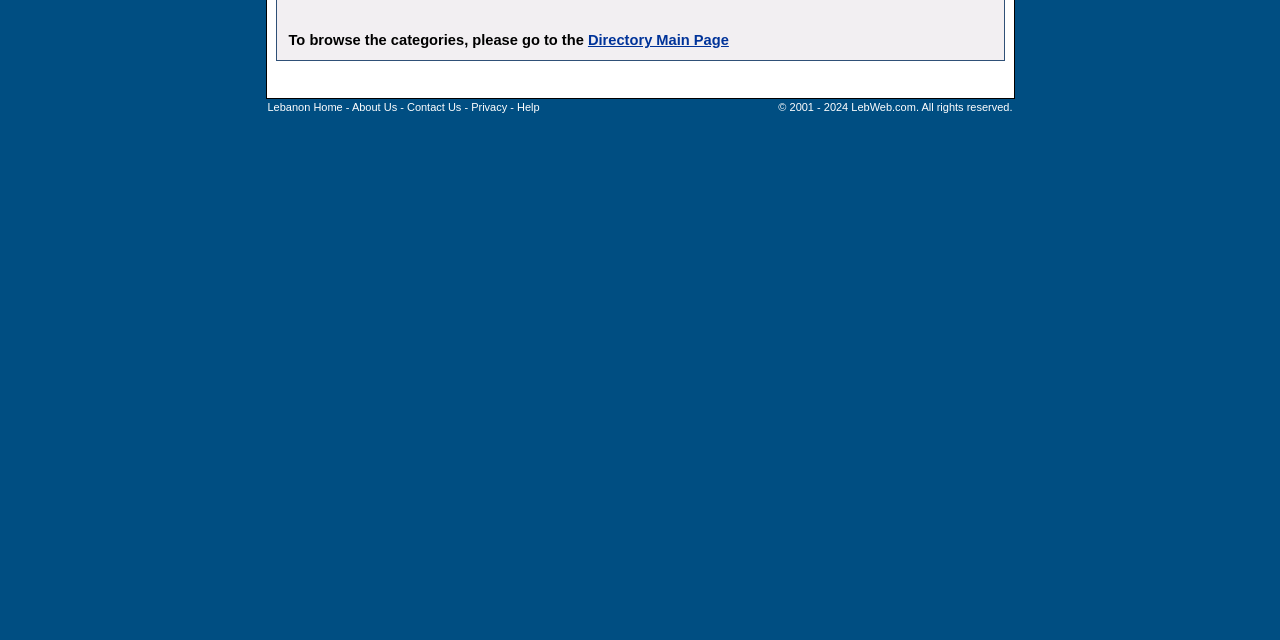From the webpage screenshot, identify the region described by About Us. Provide the bounding box coordinates as (top-left x, top-left y, bottom-right x, bottom-right y), with each value being a floating point number between 0 and 1.

[0.275, 0.158, 0.31, 0.177]